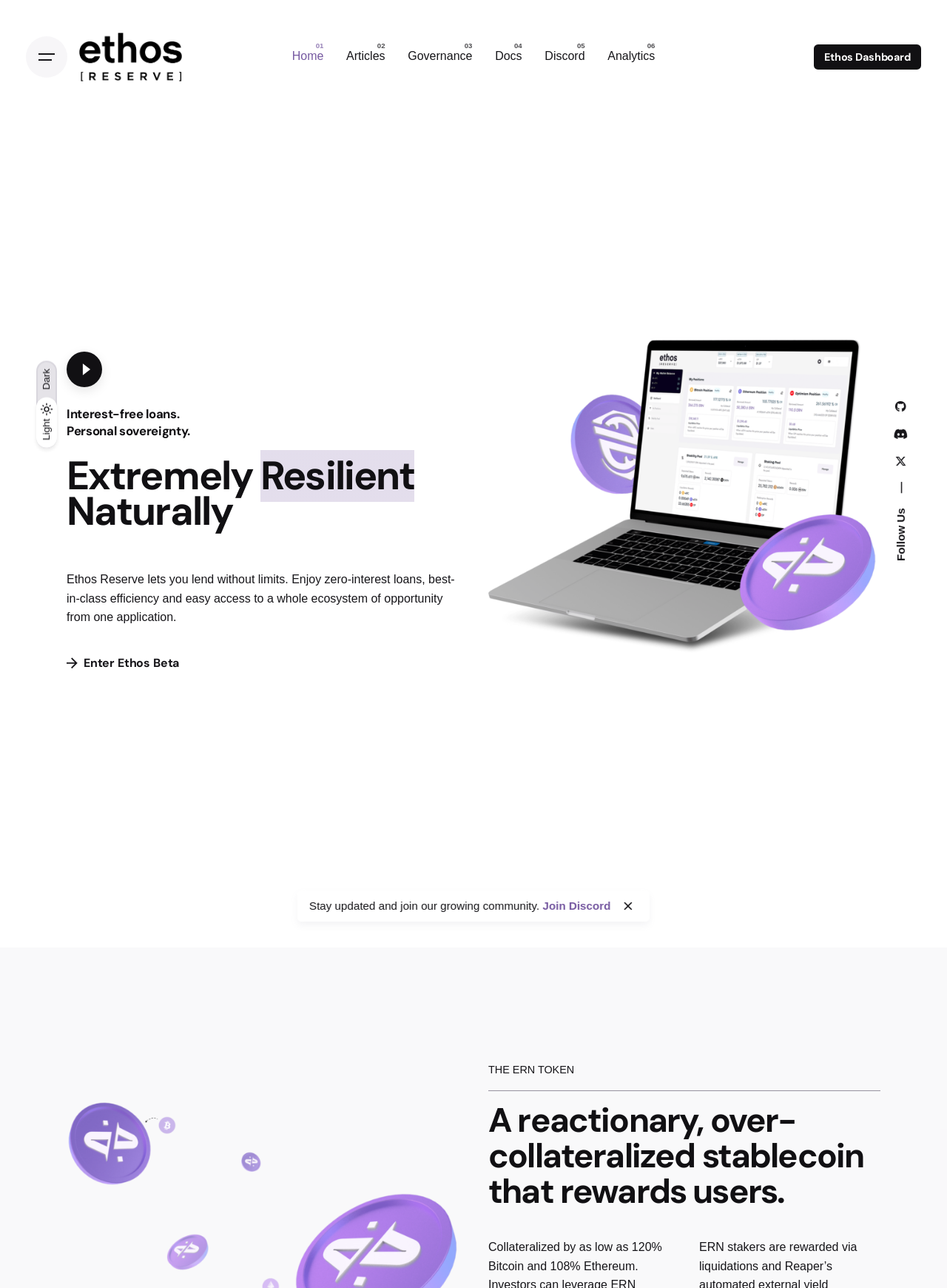Determine the main heading of the webpage and generate its text.

Extremely Resilient Naturally